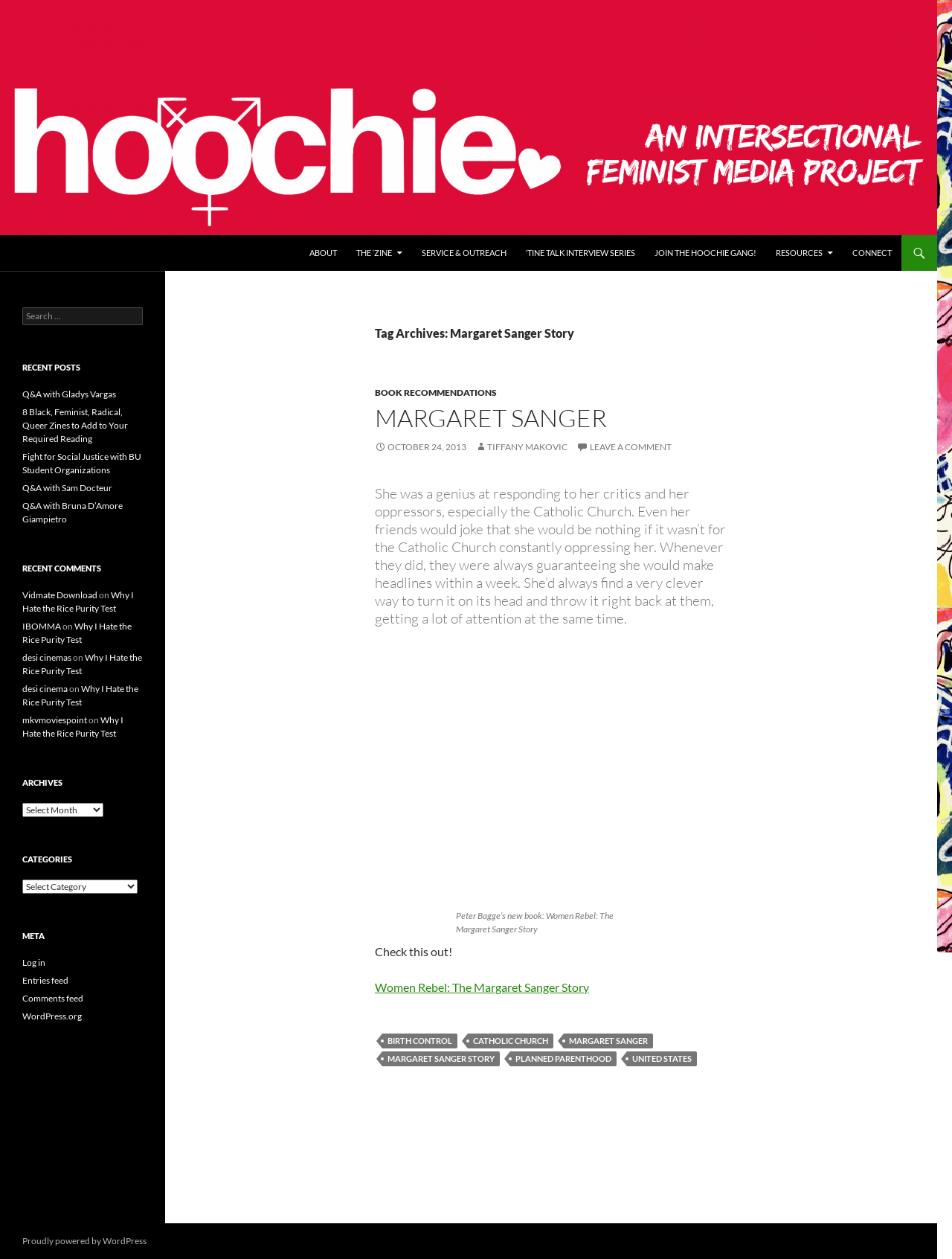Provide a short, one-word or phrase answer to the question below:
What is the name of the feminist media project?

hoochie